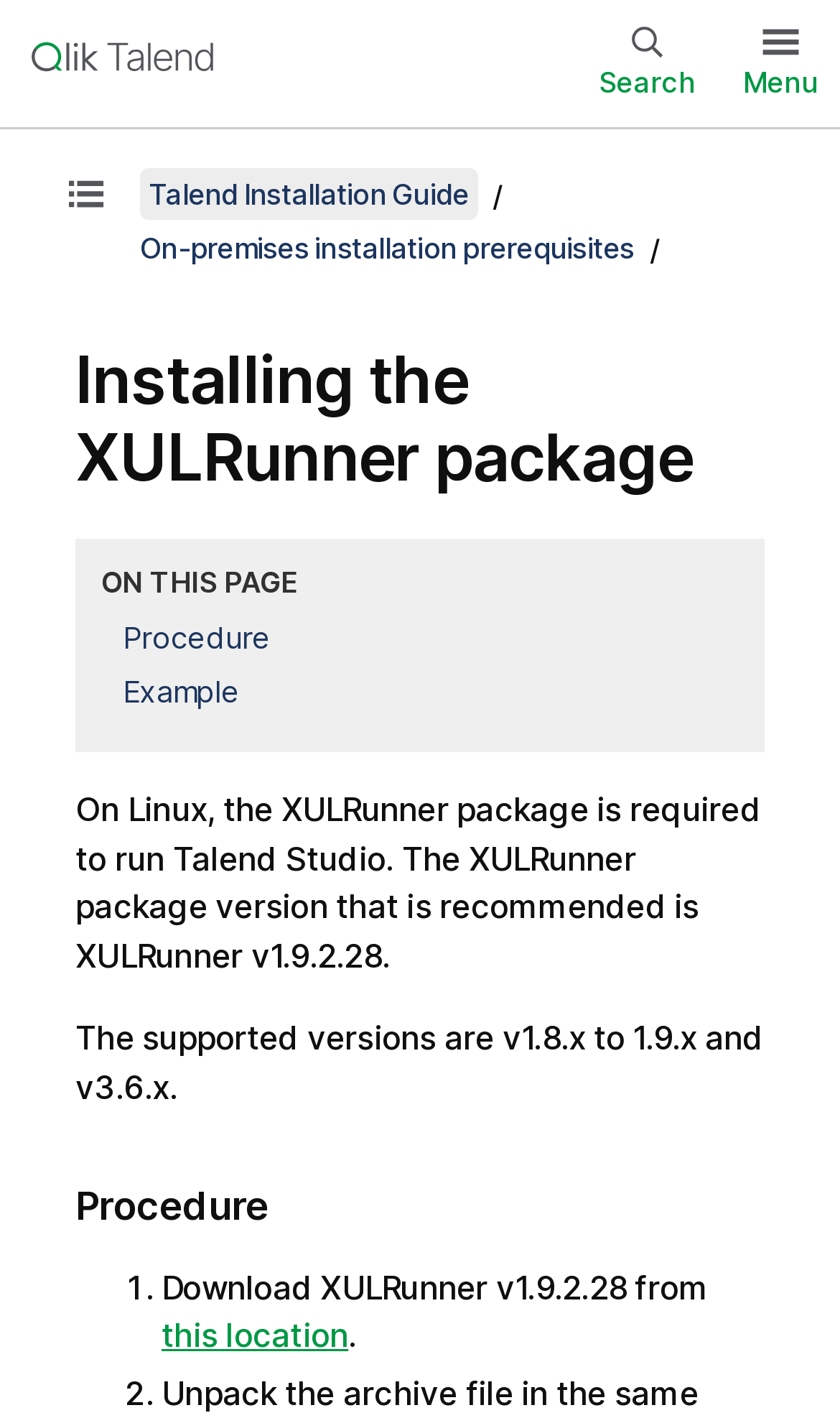Locate the bounding box coordinates of the area where you should click to accomplish the instruction: "View procedure".

[0.146, 0.436, 0.322, 0.462]